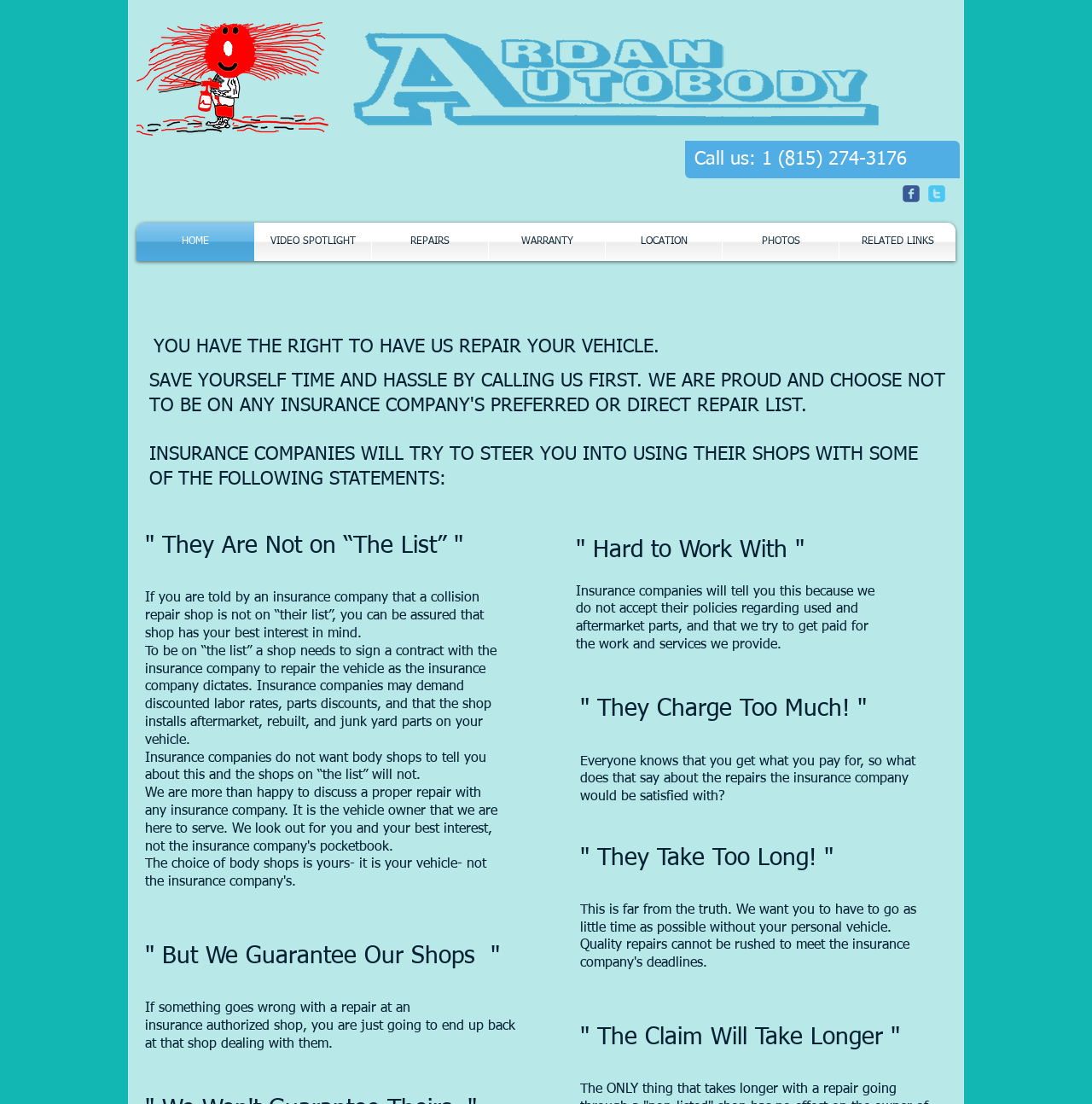Please find the bounding box coordinates of the element's region to be clicked to carry out this instruction: "Search for Ganesa".

None